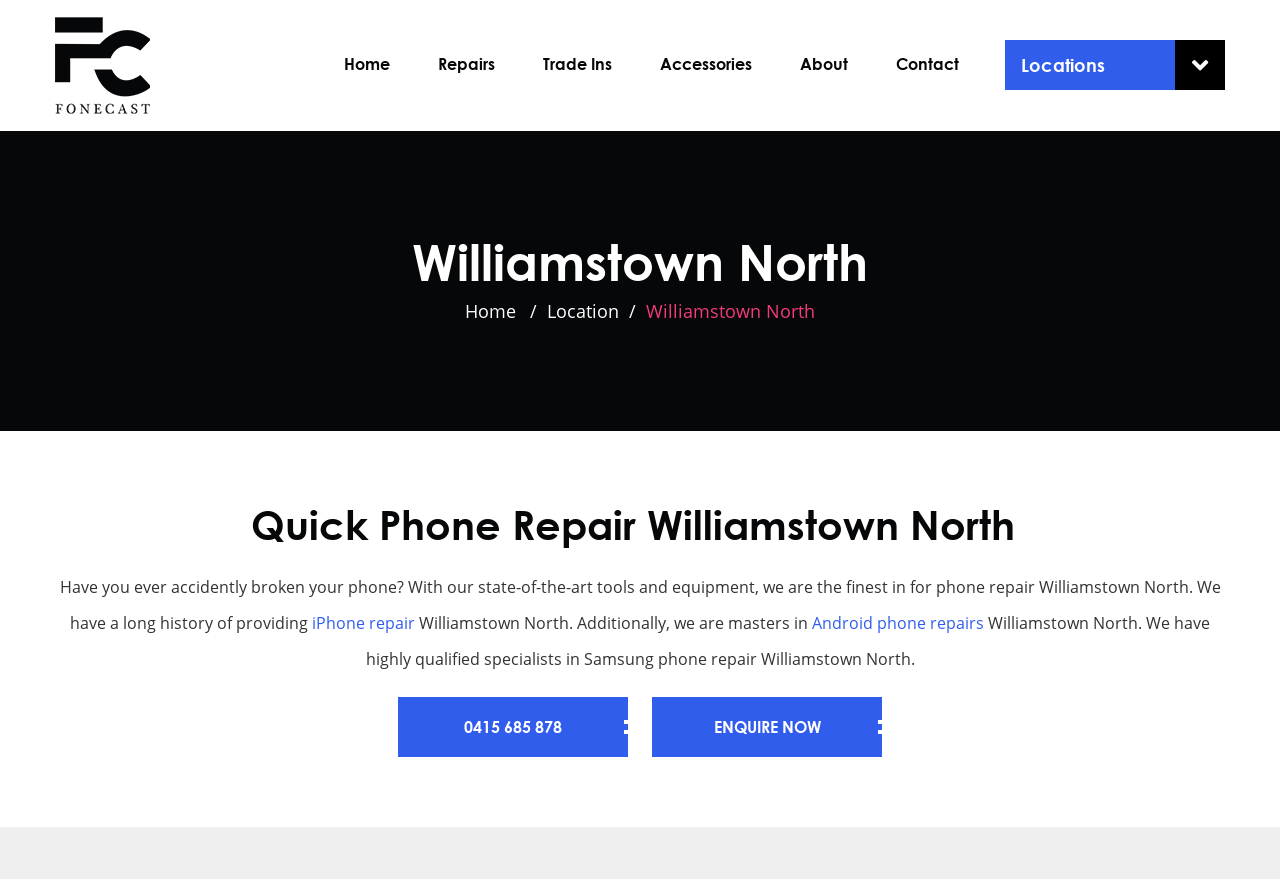Give a detailed account of the webpage, highlighting key information.

This webpage is about Fonecast, a repair service for iPhones and MacBooks in Williamstown North. At the top left, there is a logo of Fonecast, which is also a link to the website's homepage. Next to the logo, there is a navigation menu with links to different sections of the website, including Home, Repairs, Trade Ins, Accessories, About, and Contact.

Below the navigation menu, there is a heading that reads "Quick Phone Repair Williamstown North". Underneath the heading, there is a paragraph of text that explains the service's expertise in phone repair, specifically iPhone repair and Android phone repairs, in Williamstown North. The text also mentions that the service has highly qualified specialists in Samsung phone repair.

On the right side of the page, there is a section with the title "Williamstown North" and links to Home and Location. Below this section, there is a call-to-action area with a phone number, 0415 685 878, and a link to "ENQUIRE NOW".

Overall, the webpage is focused on promoting Fonecast's phone repair services in Williamstown North, with a clear navigation menu and a prominent call-to-action area.